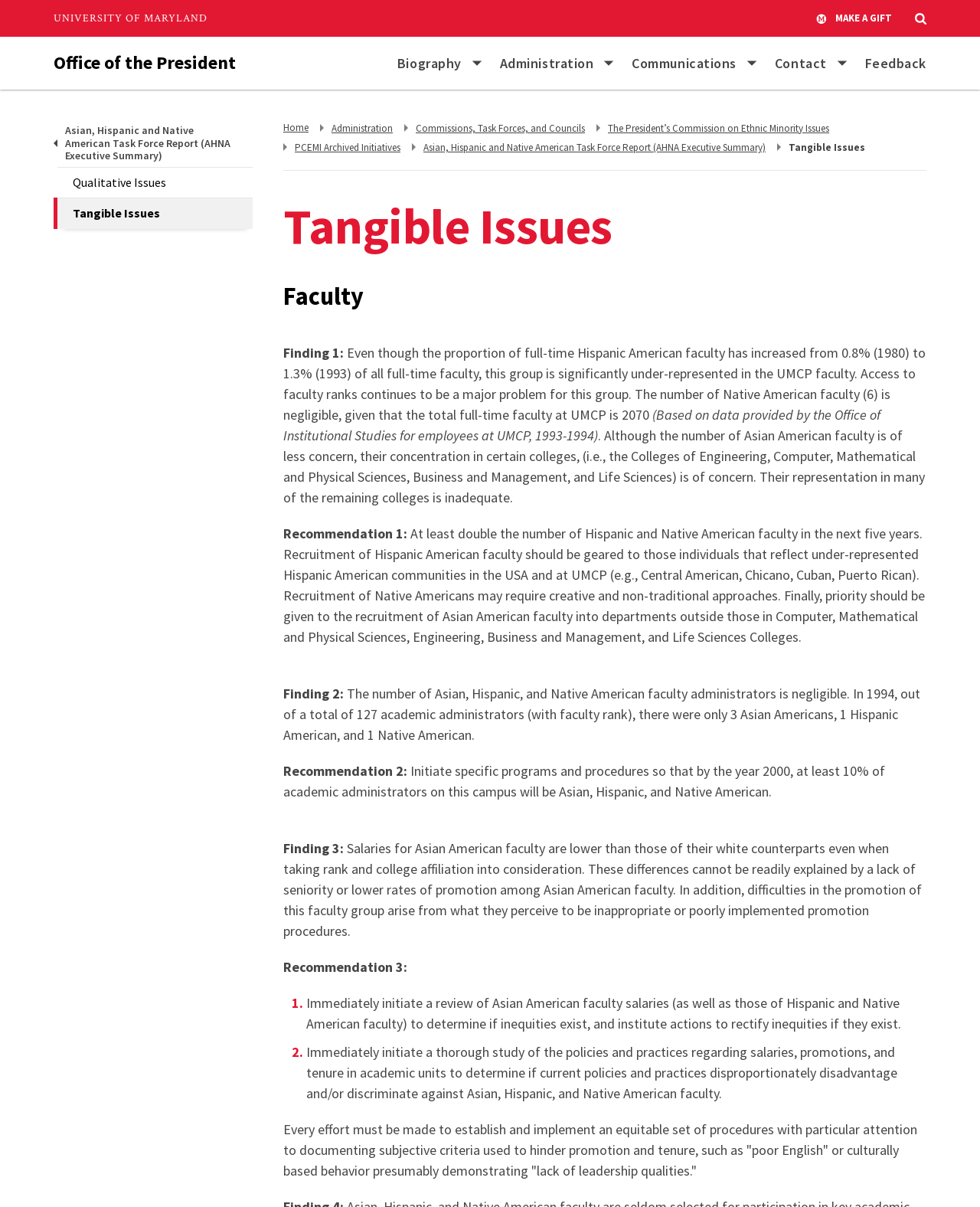Extract the bounding box coordinates of the UI element described by: "Qualitative Issues". The coordinates should include four float numbers ranging from 0 to 1, e.g., [left, top, right, bottom].

[0.059, 0.138, 0.258, 0.164]